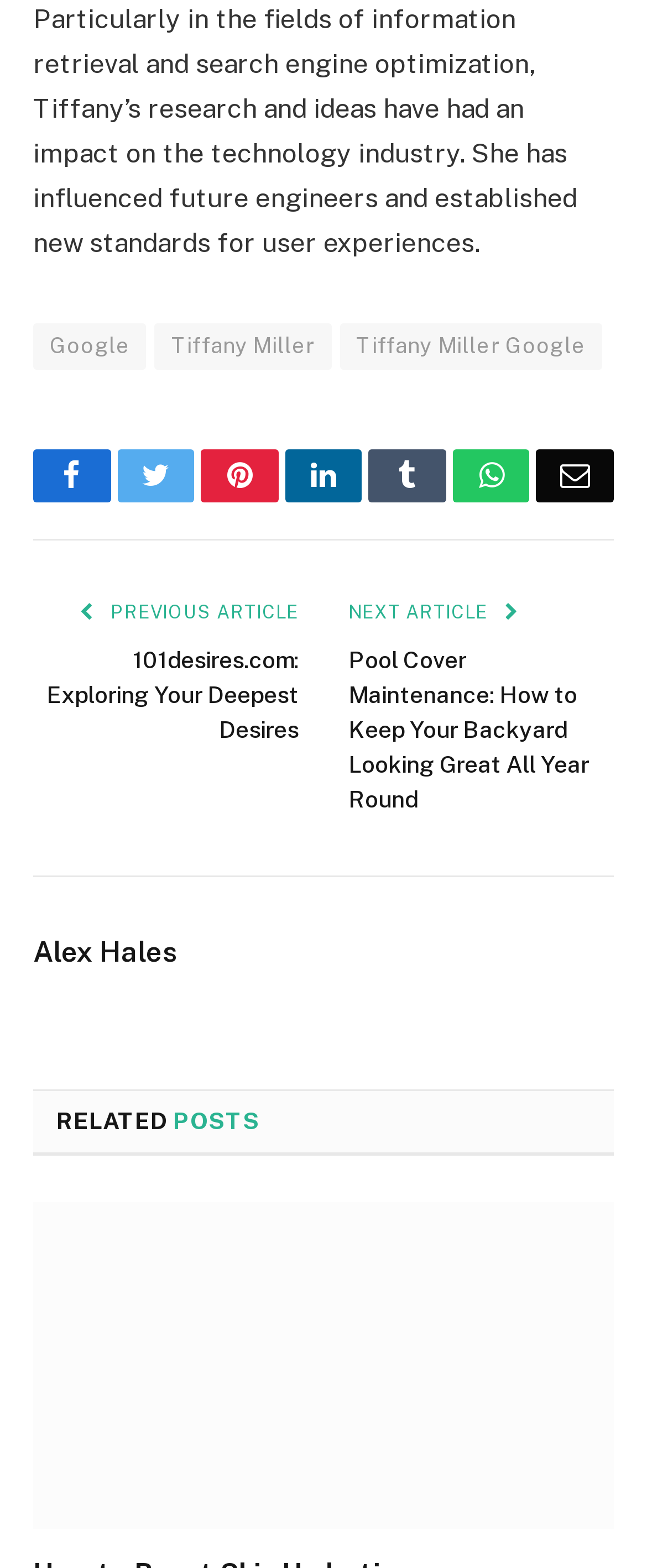Please mark the bounding box coordinates of the area that should be clicked to carry out the instruction: "view the article about skin hydration".

[0.051, 0.767, 0.949, 0.975]